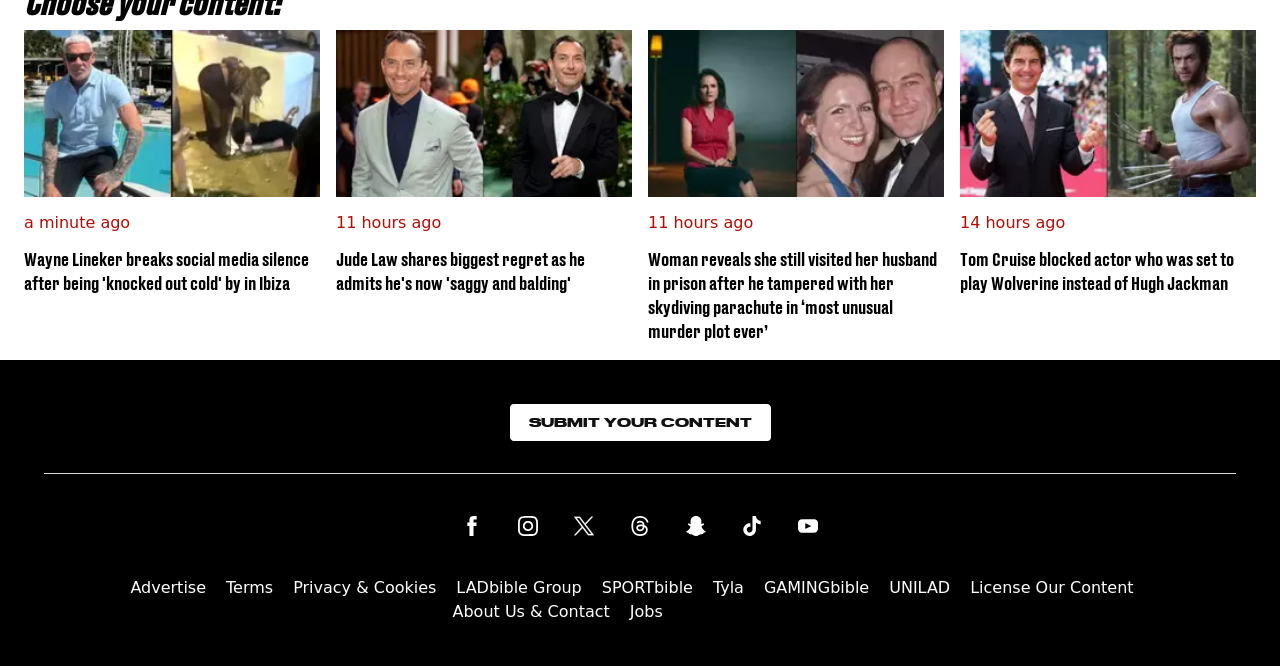Pinpoint the bounding box coordinates of the element that must be clicked to accomplish the following instruction: "Visit the Facebook page". The coordinates should be in the format of four float numbers between 0 and 1, i.e., [left, top, right, bottom].

[0.353, 0.759, 0.384, 0.819]